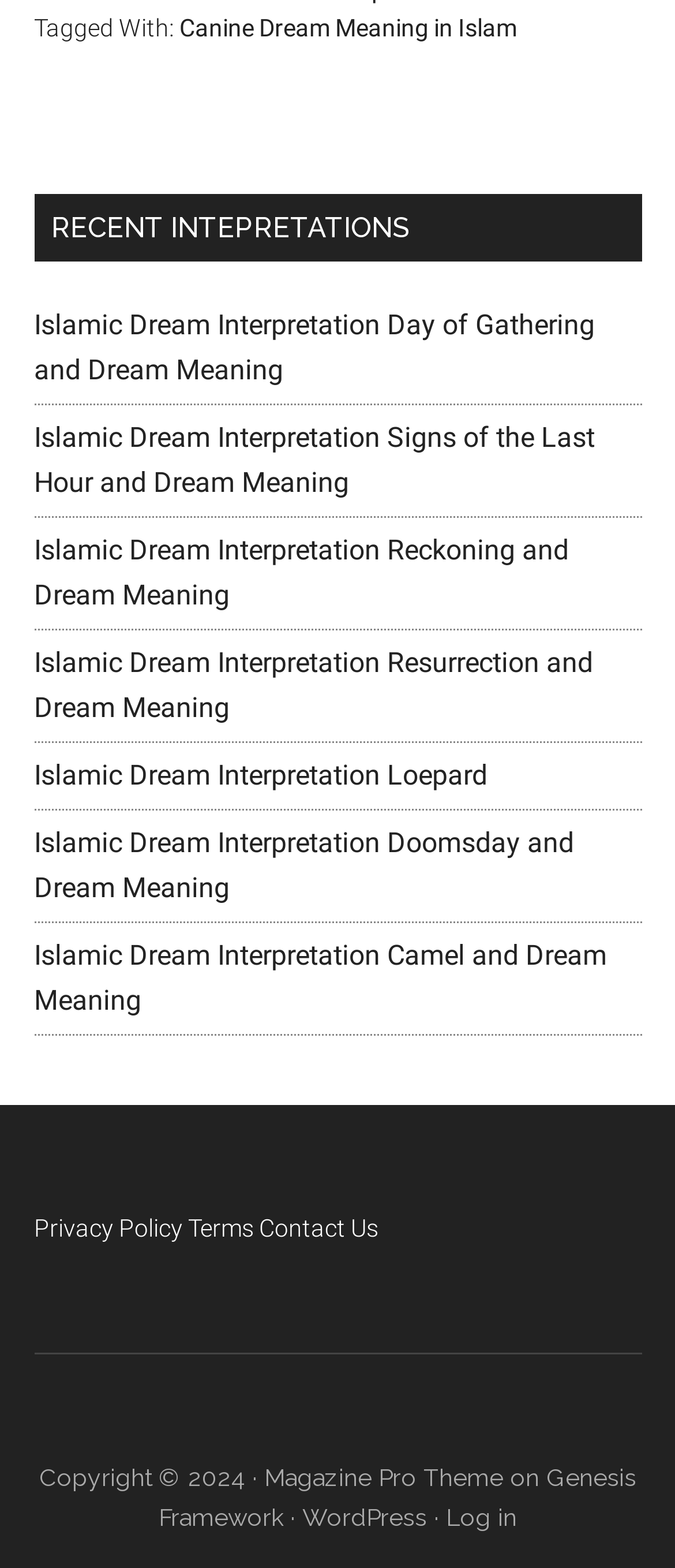Highlight the bounding box coordinates of the element you need to click to perform the following instruction: "Log in to the website."

[0.66, 0.958, 0.765, 0.976]